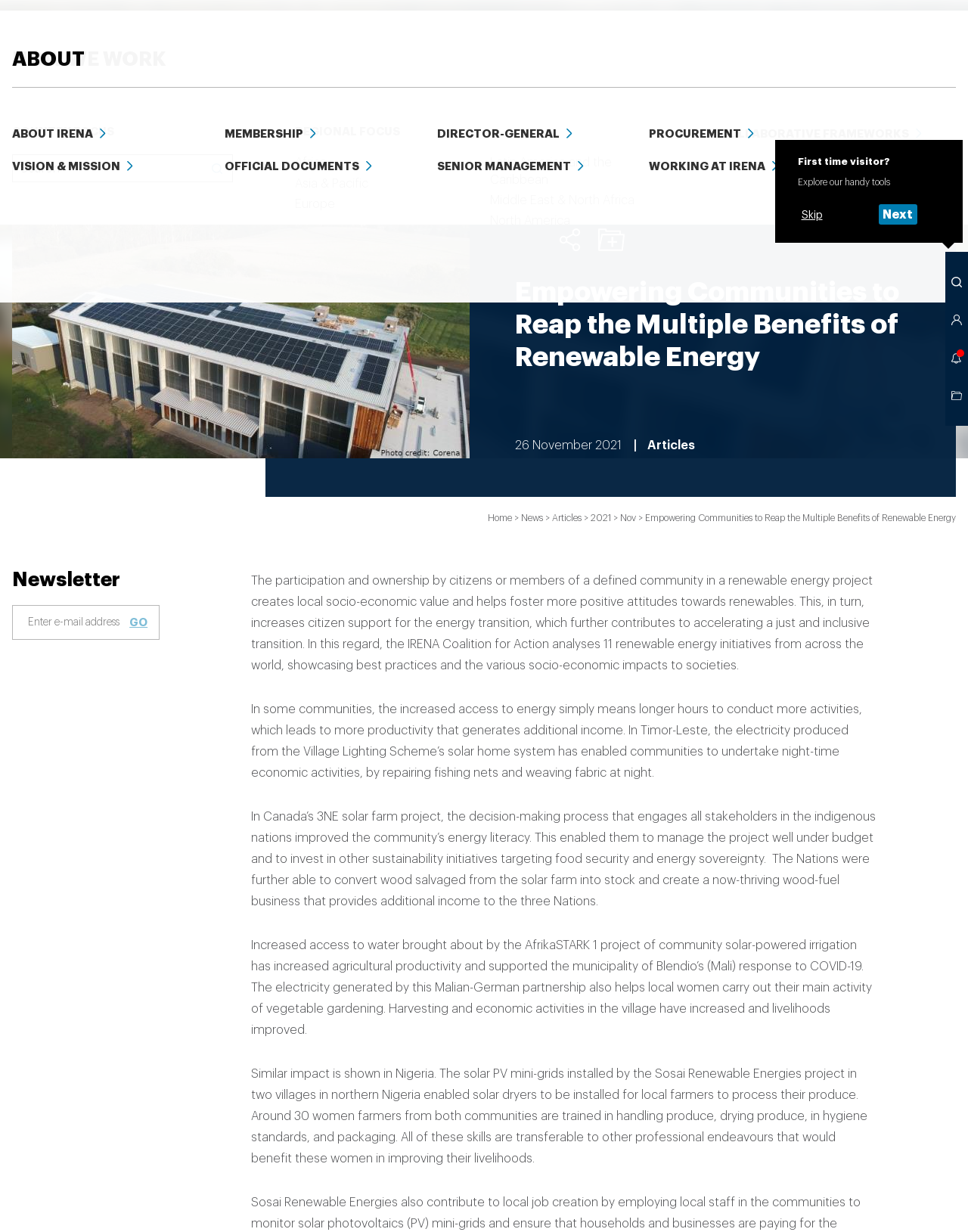Please specify the bounding box coordinates of the clickable region necessary for completing the following instruction: "Click the ENERGY TRANSITION button". The coordinates must consist of four float numbers between 0 and 1, i.e., [left, top, right, bottom].

[0.248, 0.002, 0.386, 0.062]